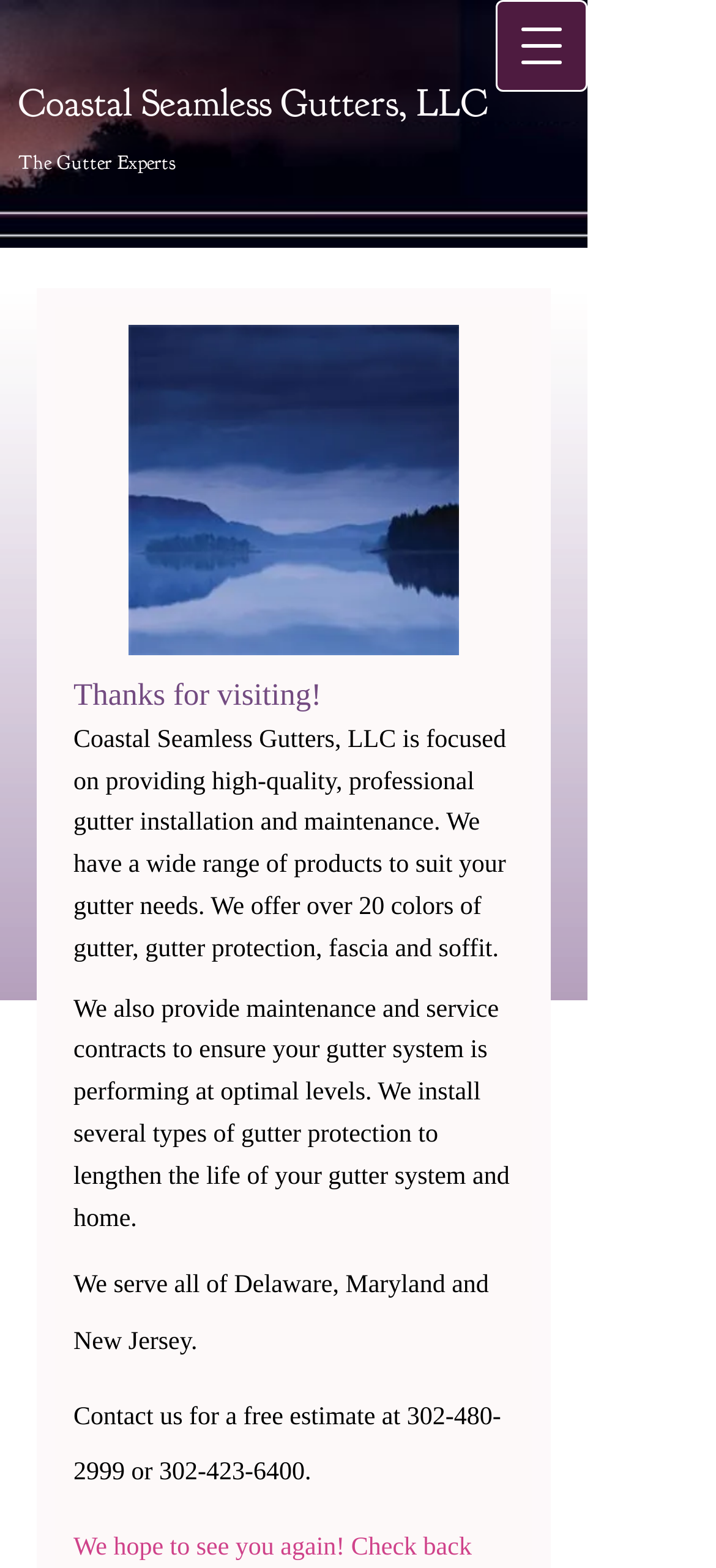What is the company's focus?
Provide a one-word or short-phrase answer based on the image.

Providing high-quality gutter installation and maintenance